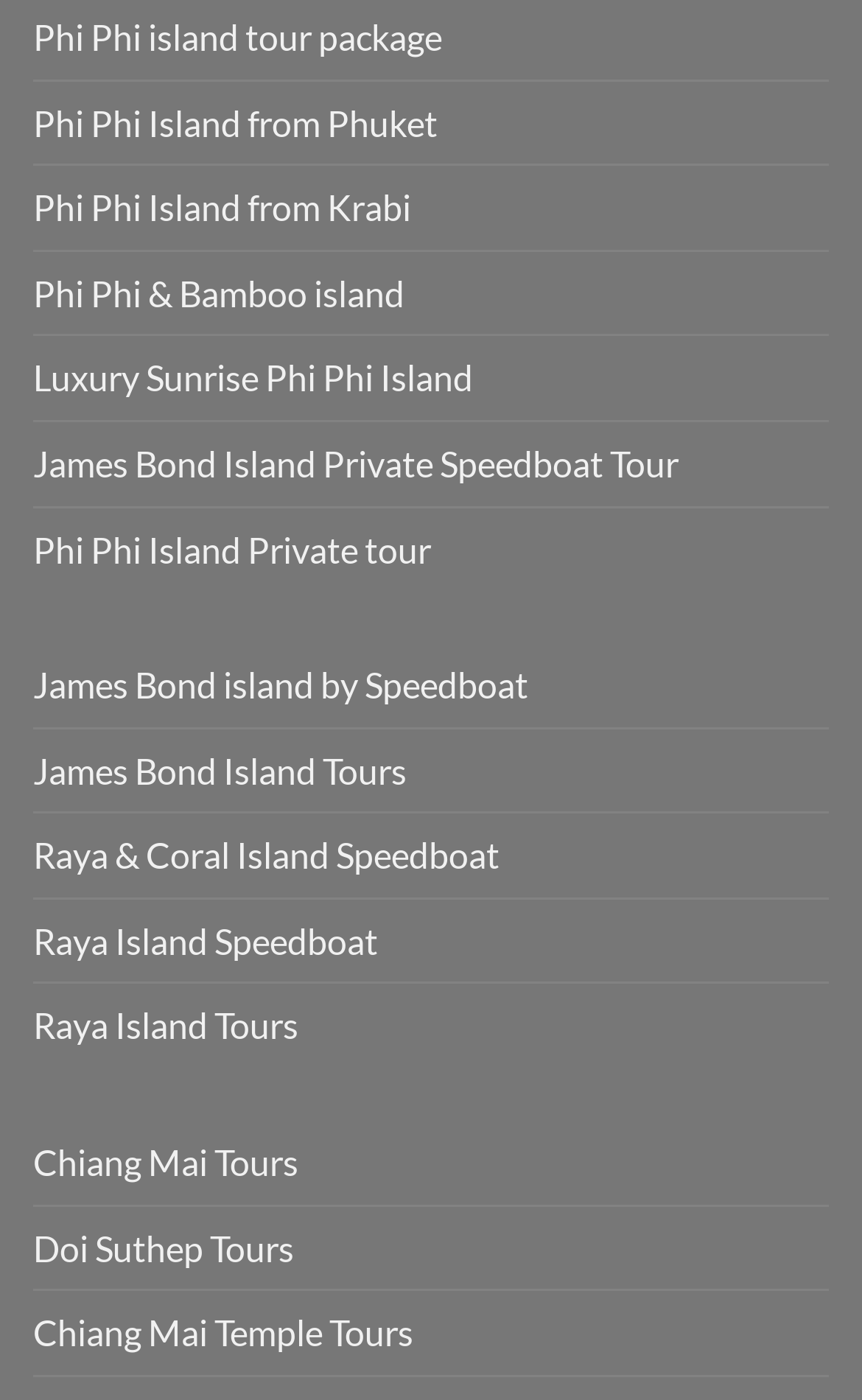How many tours are related to James Bond Island?
Give a detailed explanation using the information visible in the image.

I searched for links that mention 'James Bond Island' and found three tour options: 'James Bond Island Private Speedboat Tour', 'James Bond island by Speedboat', and 'James Bond Island Tours'.